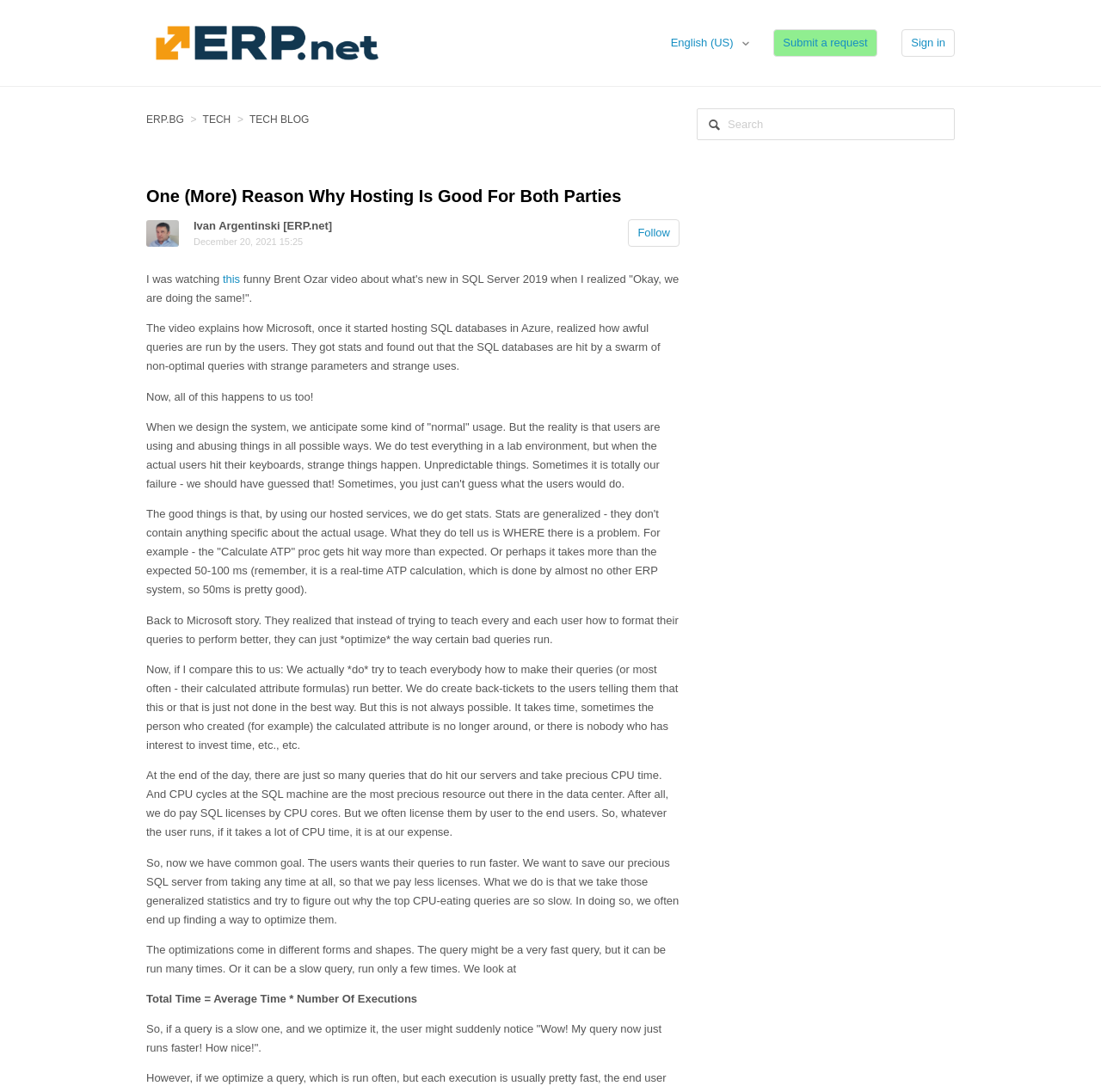Determine the bounding box coordinates of the clickable element to complete this instruction: "Click the 'Submit a request' button". Provide the coordinates in the format of four float numbers between 0 and 1, [left, top, right, bottom].

[0.703, 0.027, 0.797, 0.052]